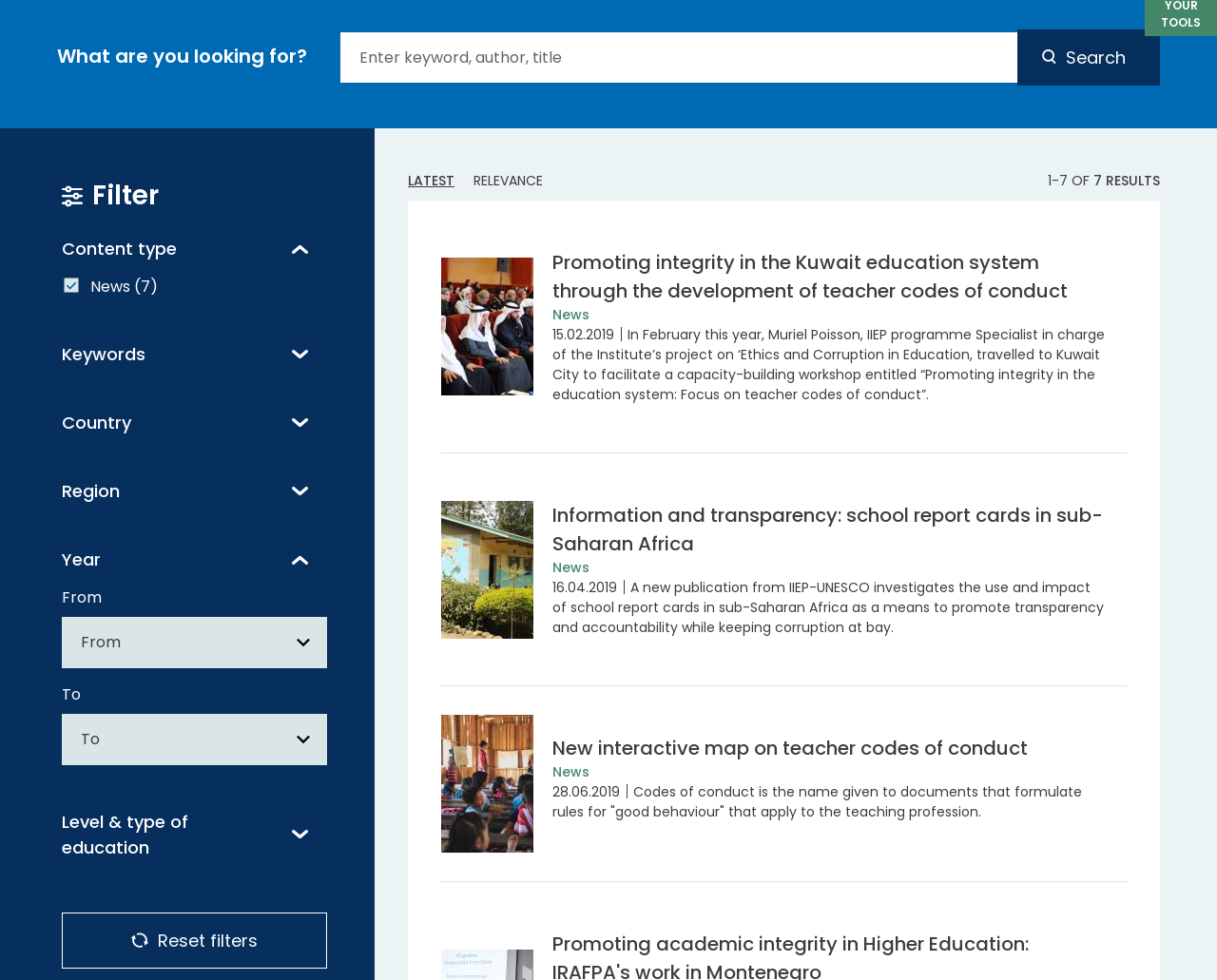Identify the bounding box for the element characterized by the following description: "Corruption (3)".

[0.051, 0.79, 0.269, 0.814]